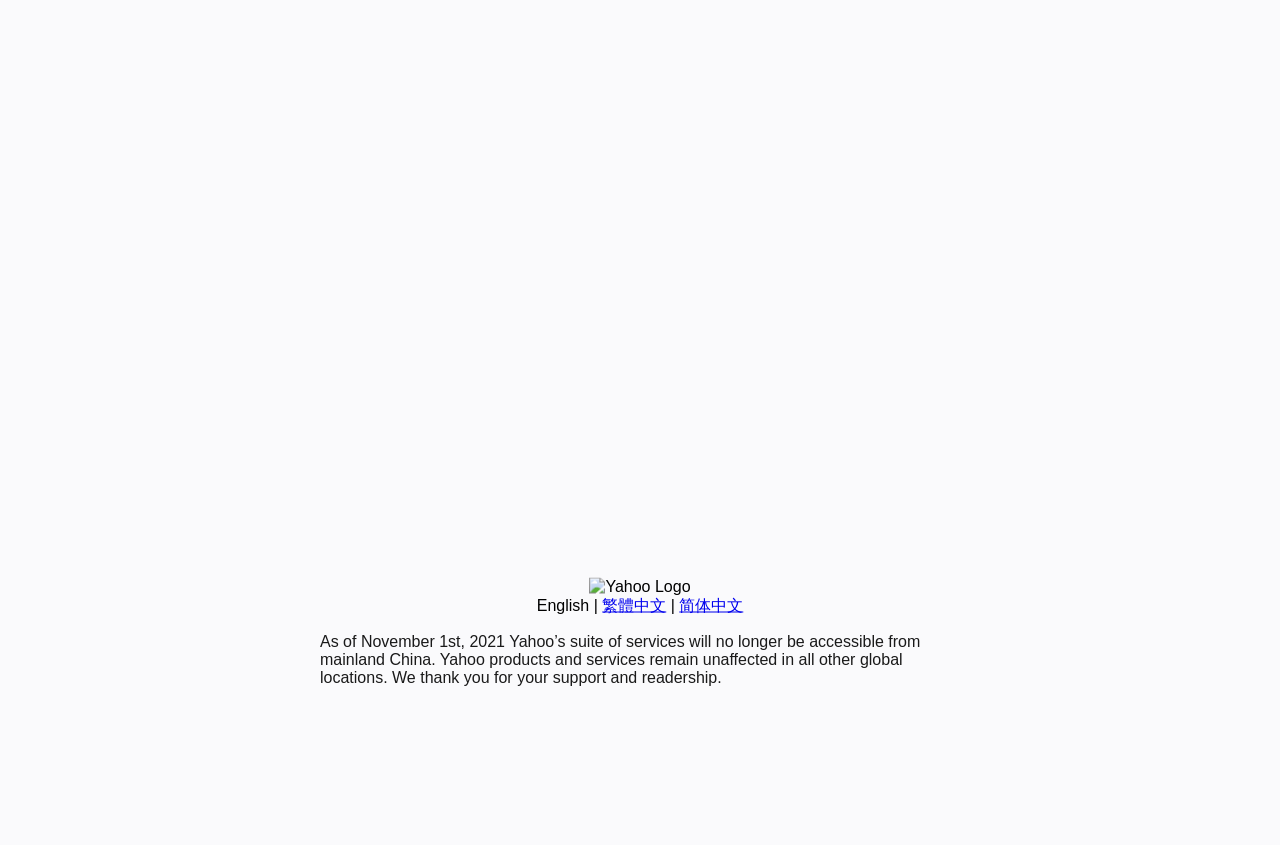Given the description "English", determine the bounding box of the corresponding UI element.

[0.419, 0.706, 0.46, 0.726]